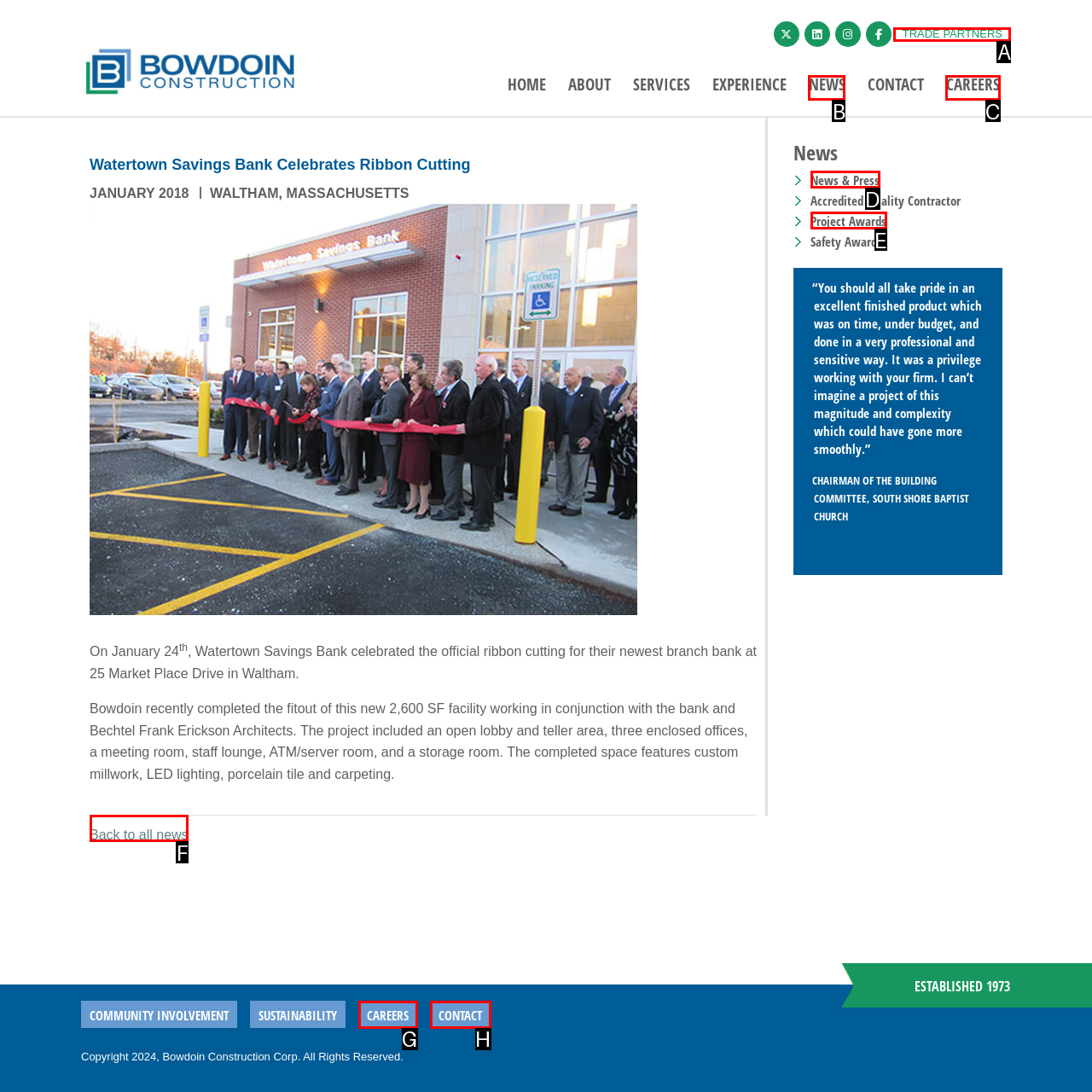Select the appropriate HTML element to click for the following task: Visit the 'CAREERS' page
Answer with the letter of the selected option from the given choices directly.

C